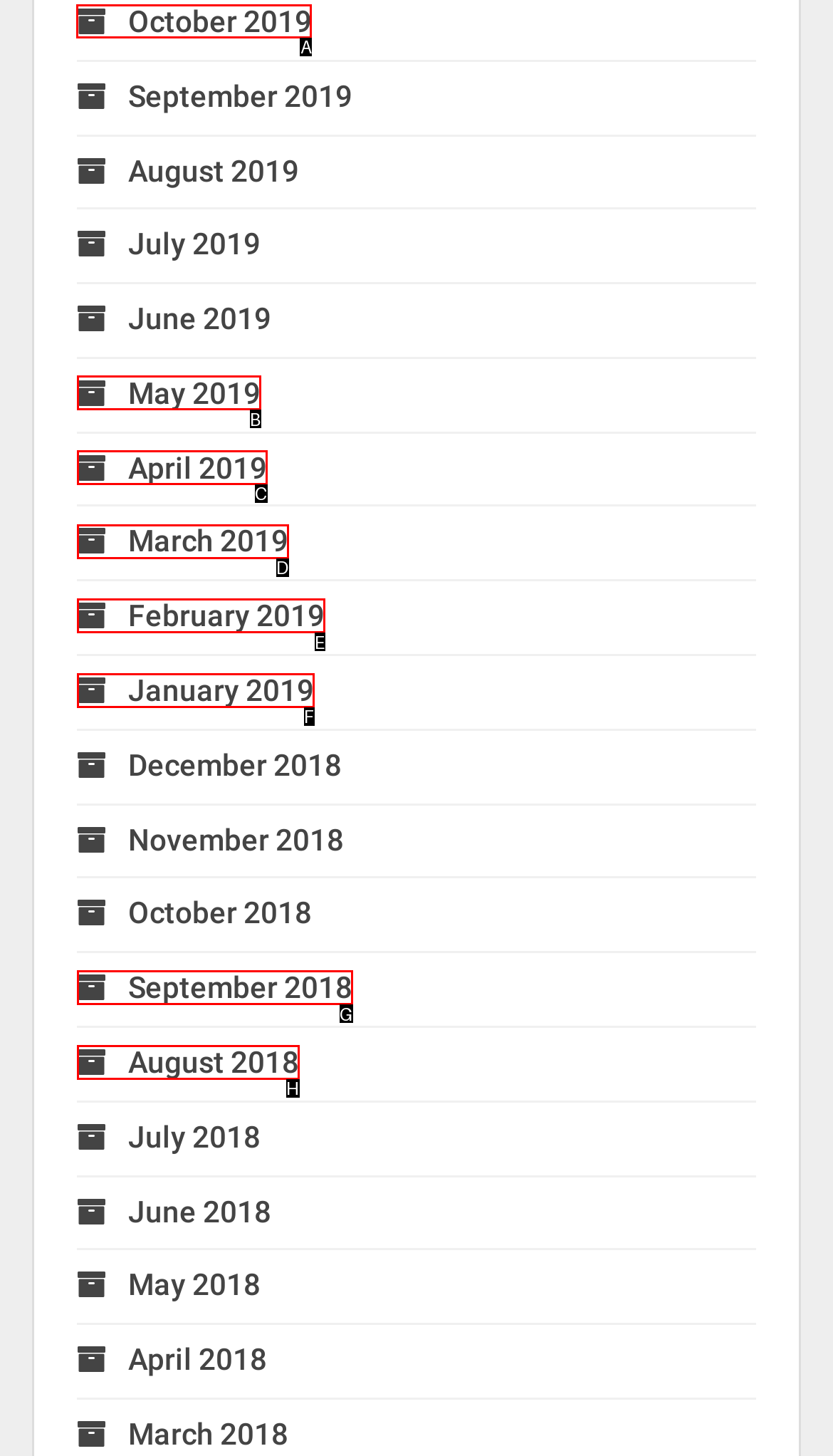Decide which HTML element to click to complete the task: view October 2019 Provide the letter of the appropriate option.

A